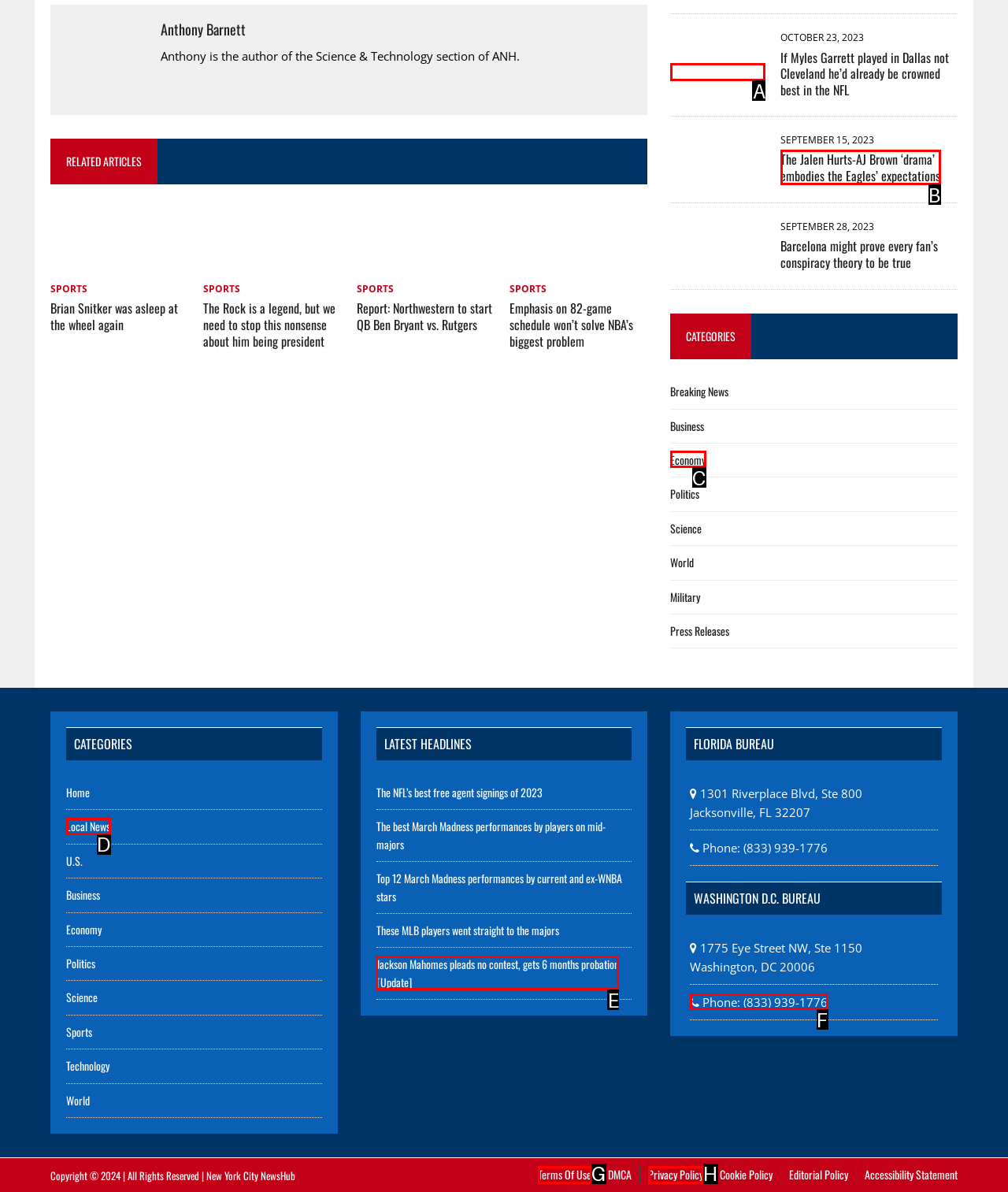Point out which UI element to click to complete this task: Read the news about Myles Garrett
Answer with the letter corresponding to the right option from the available choices.

A